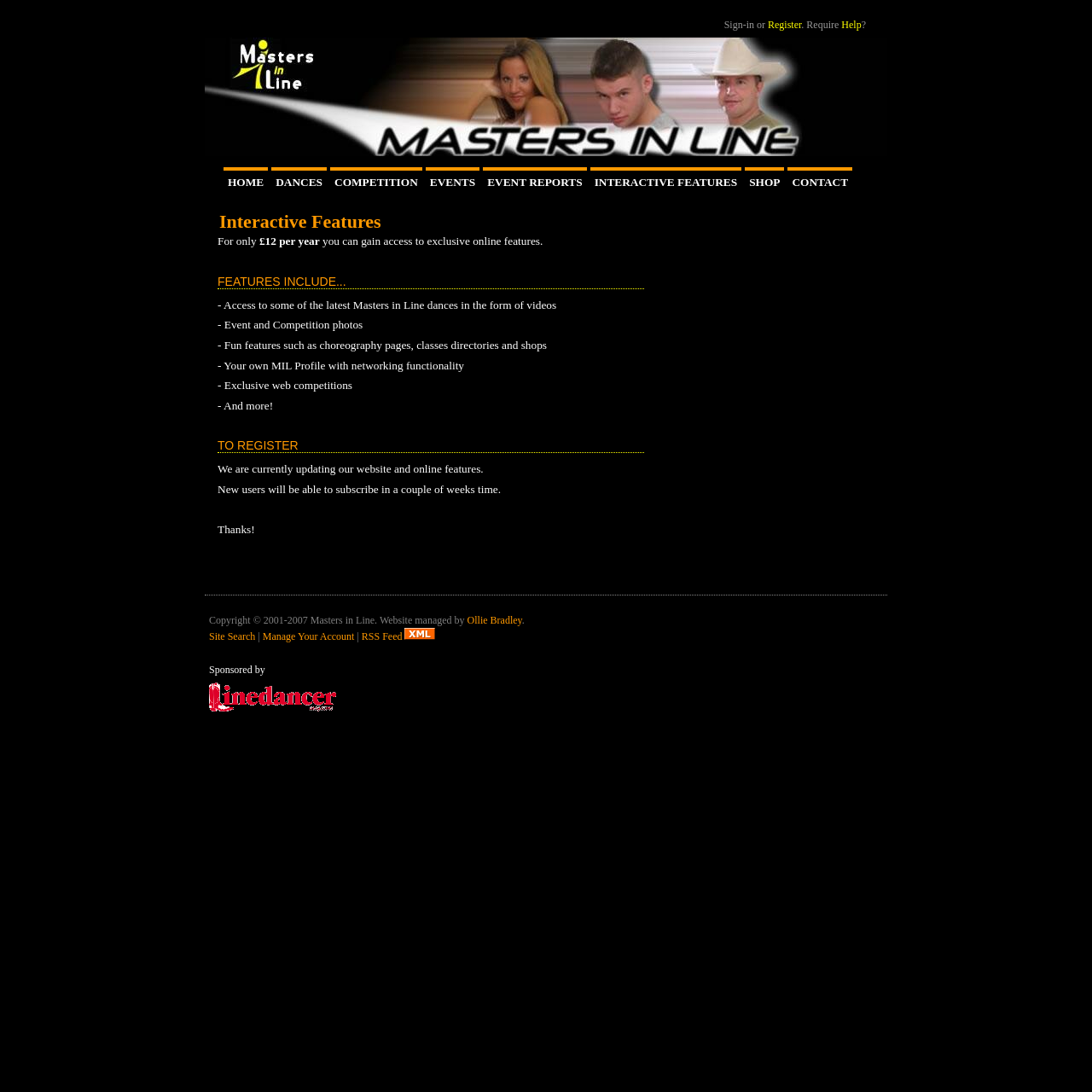Indicate the bounding box coordinates of the clickable region to achieve the following instruction: "Register."

[0.703, 0.017, 0.734, 0.028]